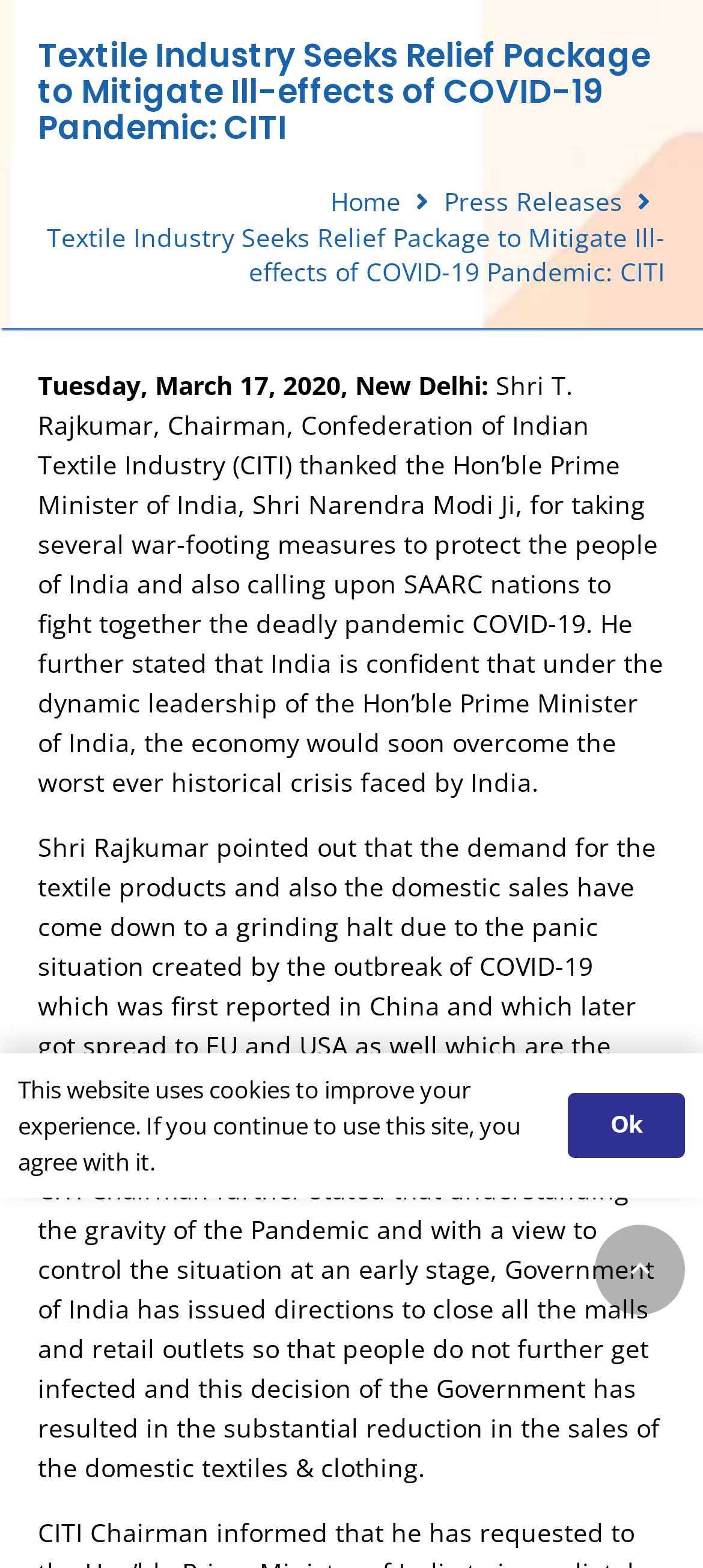What is the date mentioned on the webpage?
Based on the image, give a one-word or short phrase answer.

Tuesday, March 17, 2020